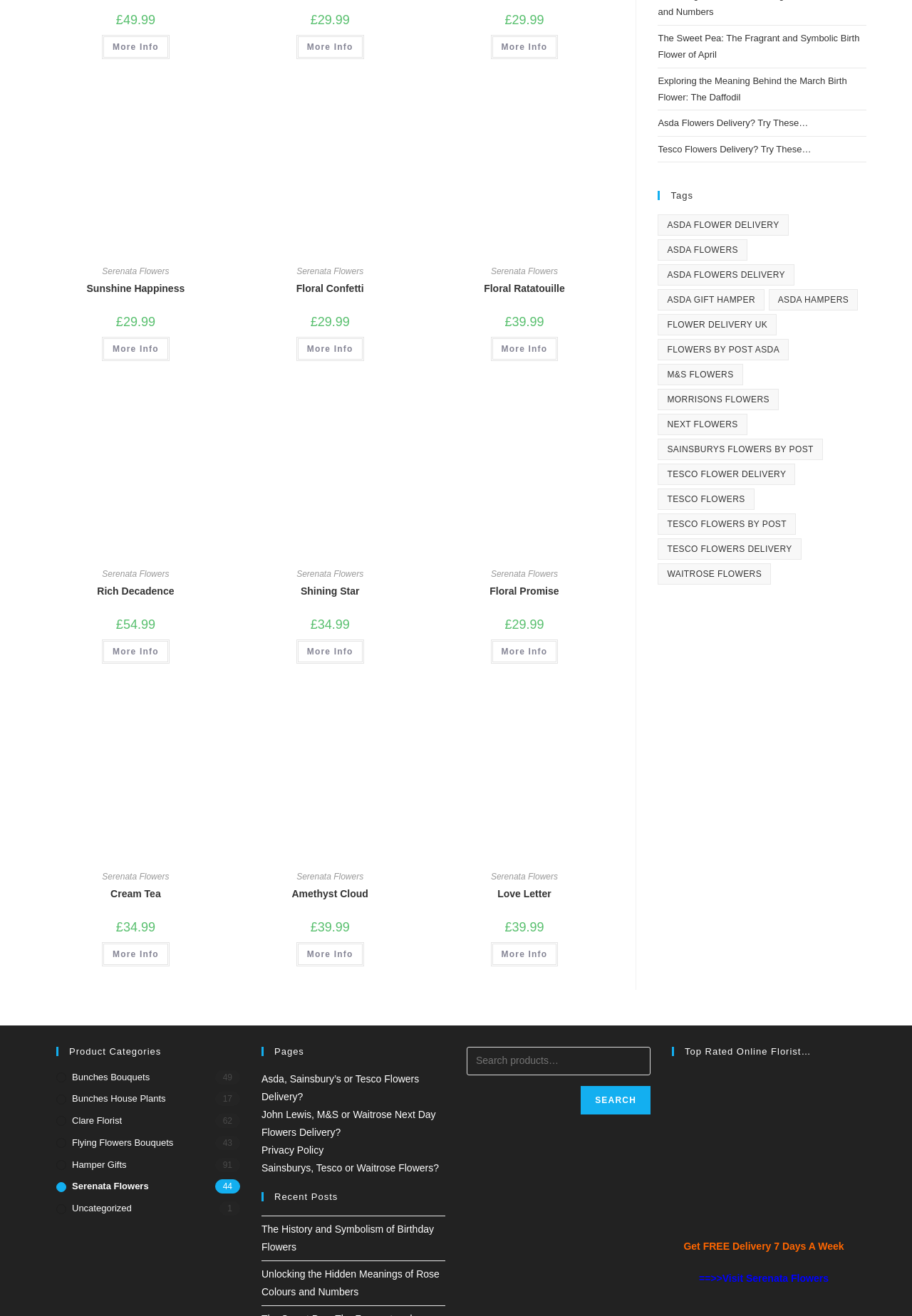Identify the bounding box coordinates of the element to click to follow this instruction: 'Buy 'Blushing Beauty''. Ensure the coordinates are four float values between 0 and 1, provided as [left, top, right, bottom].

[0.112, 0.026, 0.186, 0.045]